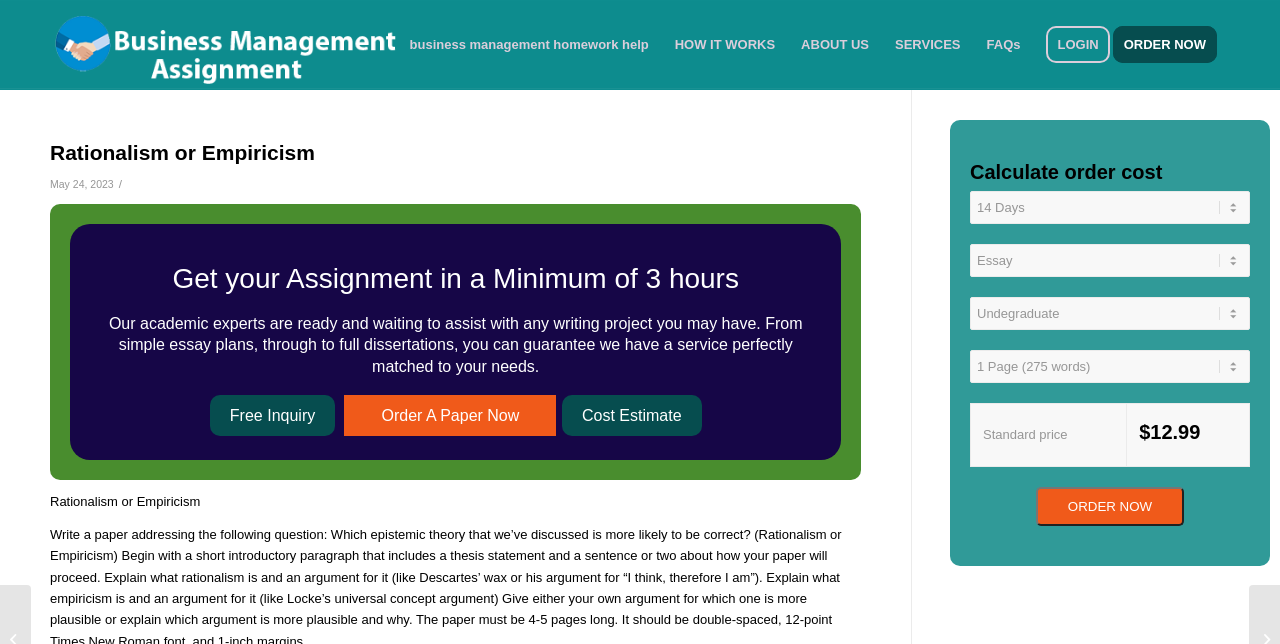Determine the bounding box of the UI component based on this description: "business management homework help". The bounding box coordinates should be four float values between 0 and 1, i.e., [left, top, right, bottom].

[0.31, 0.002, 0.517, 0.138]